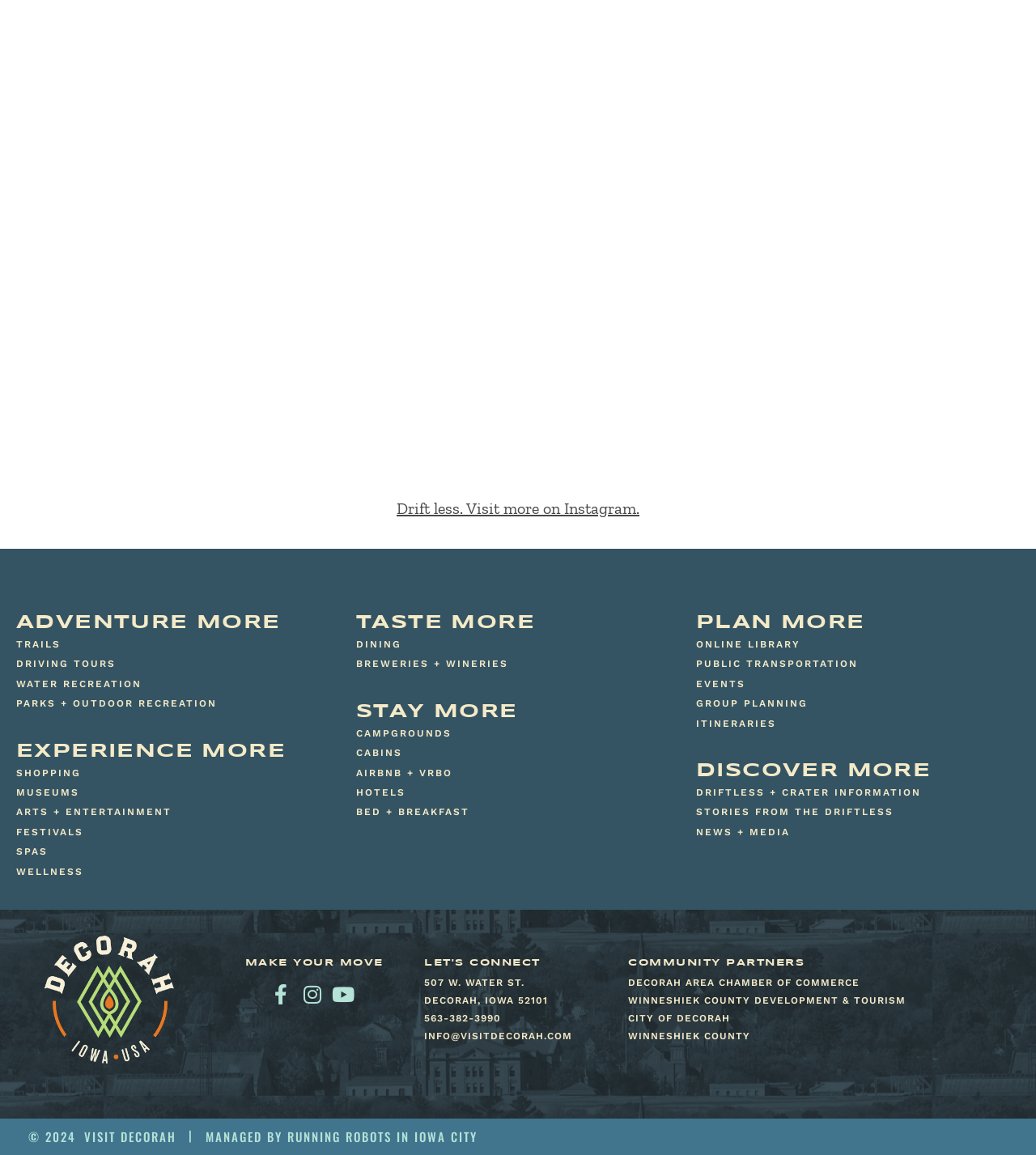How can visitors plan their trip?
Please answer the question with as much detail as possible using the screenshot.

The webpage provides links to 'ONLINE LIBRARY', 'PUBLIC TRANSPORTATION', 'EVENTS', and 'ITINERARIES', suggesting that visitors can plan their trip using these online resources.